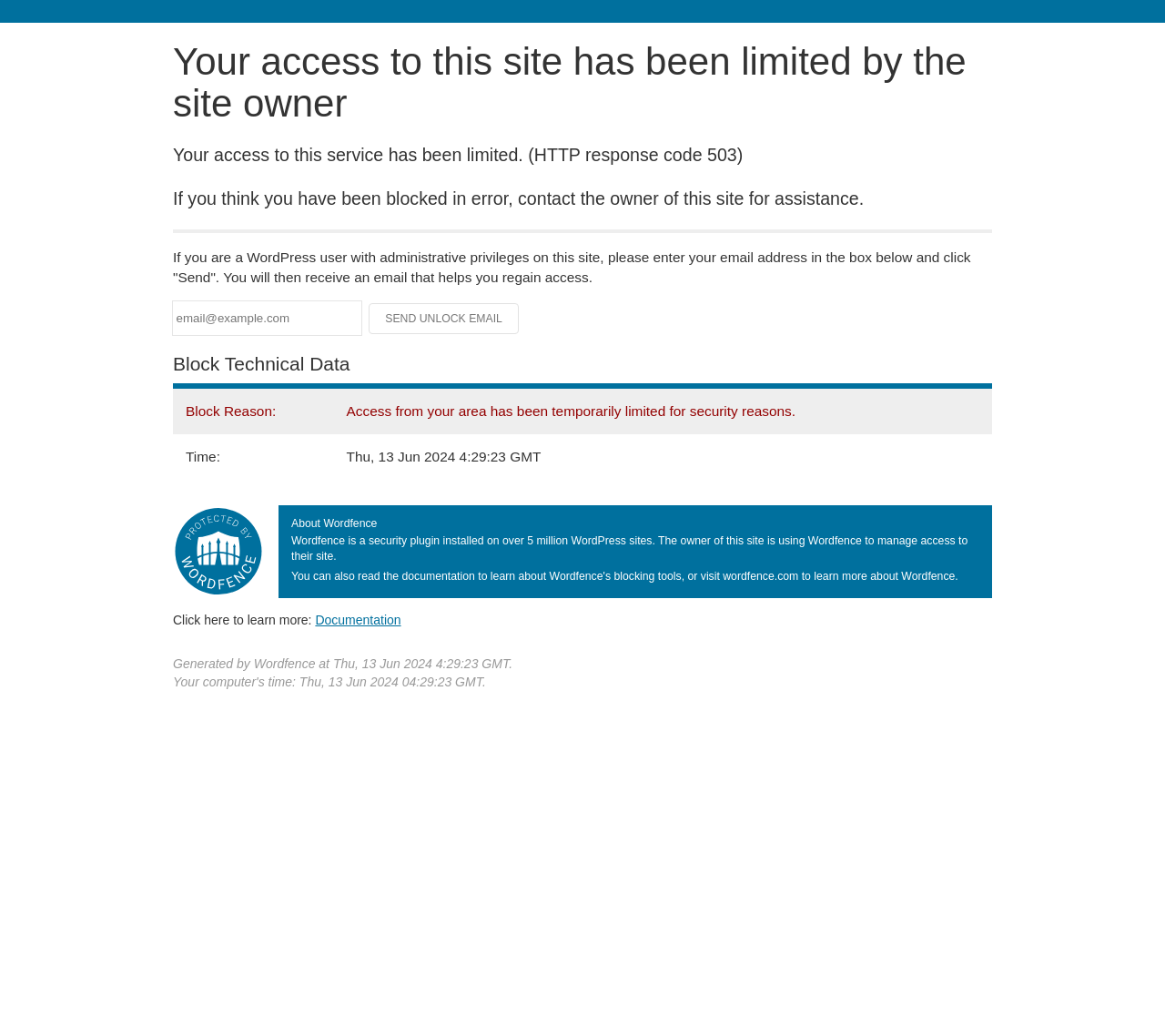Respond concisely with one word or phrase to the following query:
What is the email address format in the textbox?

email@example.com